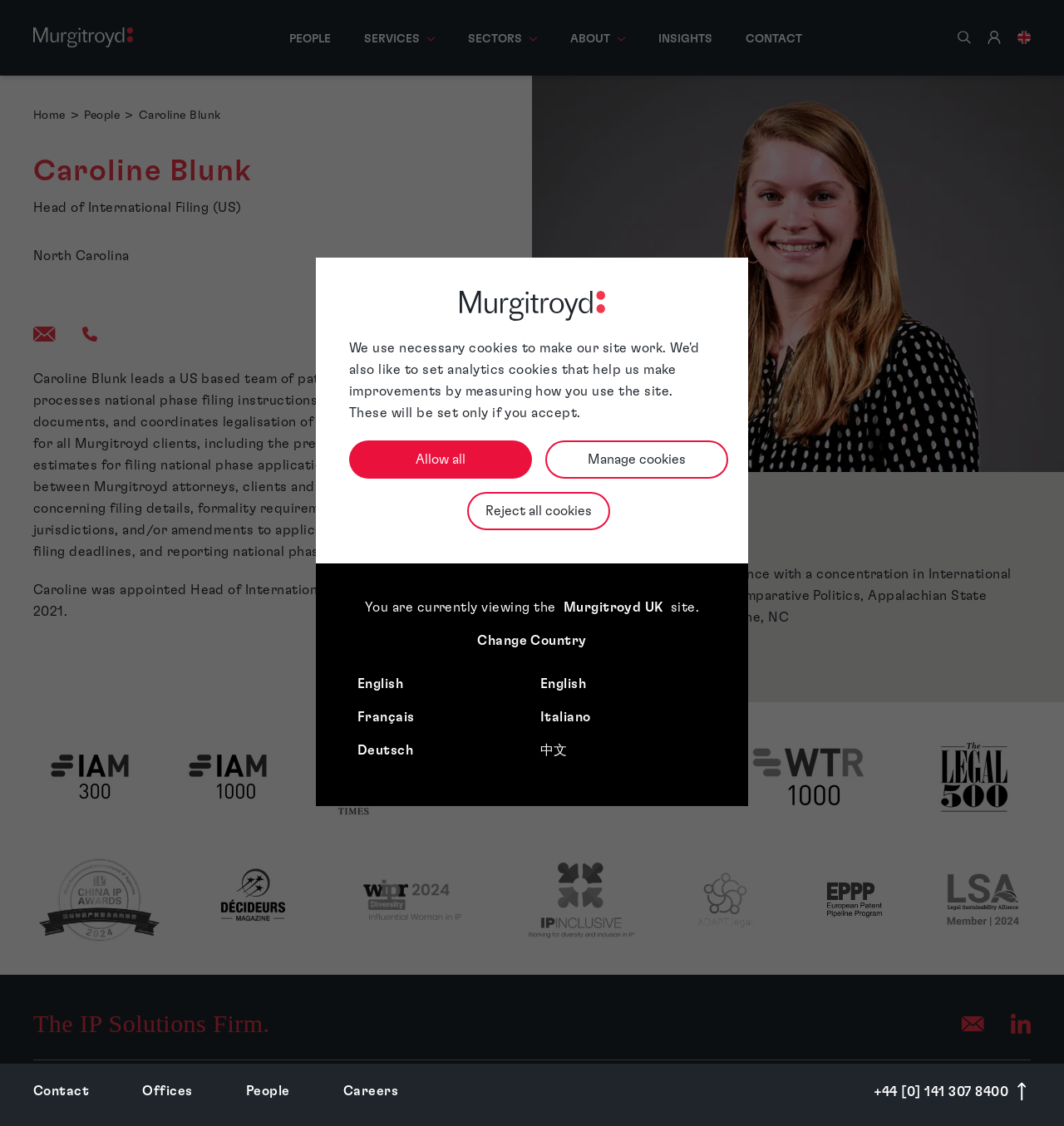What is Caroline Blunk's job title?
Look at the image and construct a detailed response to the question.

I found this information by looking at the heading 'Caroline Blunk' and the subsequent text 'Head of International Filing (US)' which describes her job title.